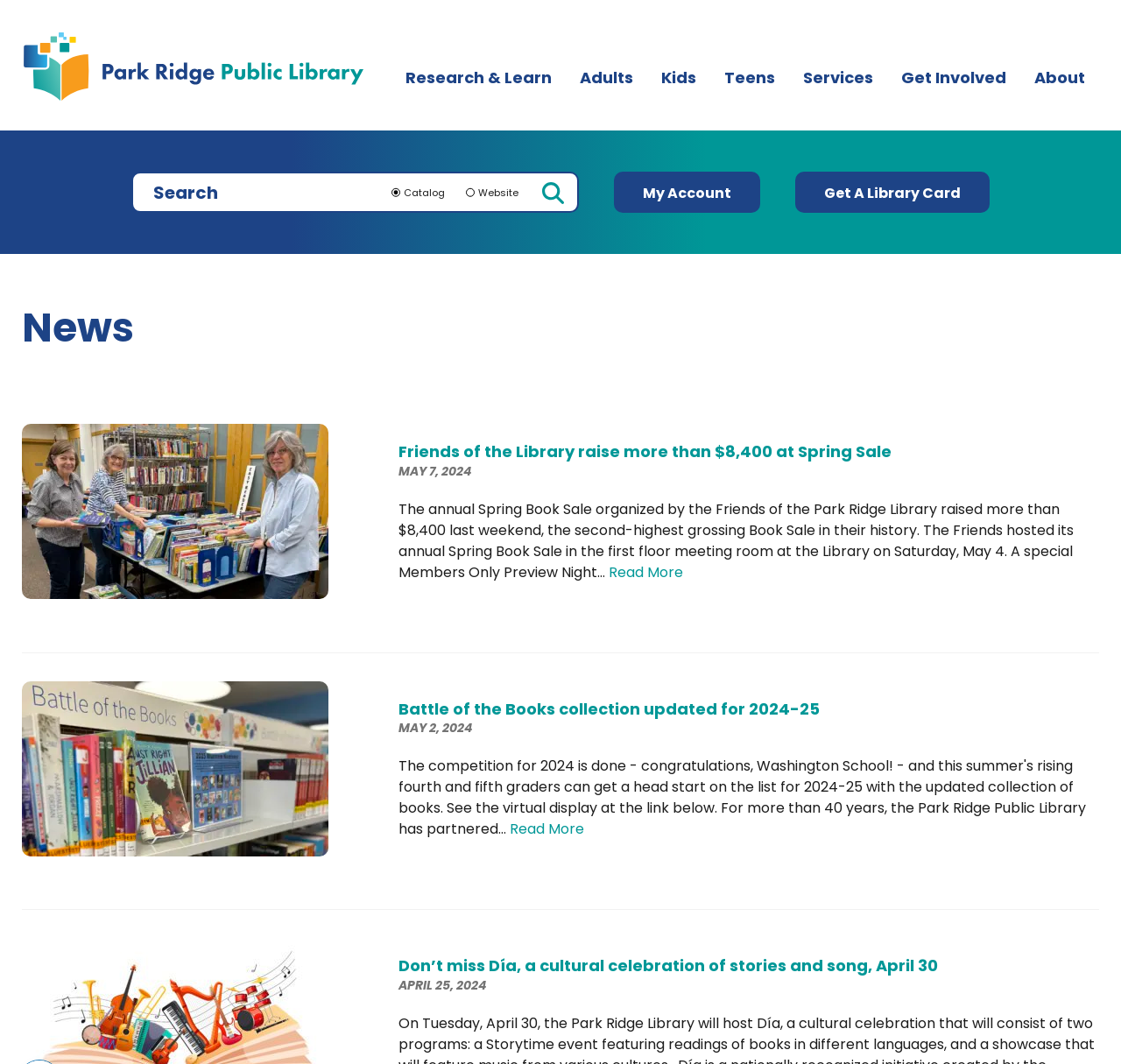Can you find the bounding box coordinates of the area I should click to execute the following instruction: "Read the article 'genre wars take it up a notch'"?

None